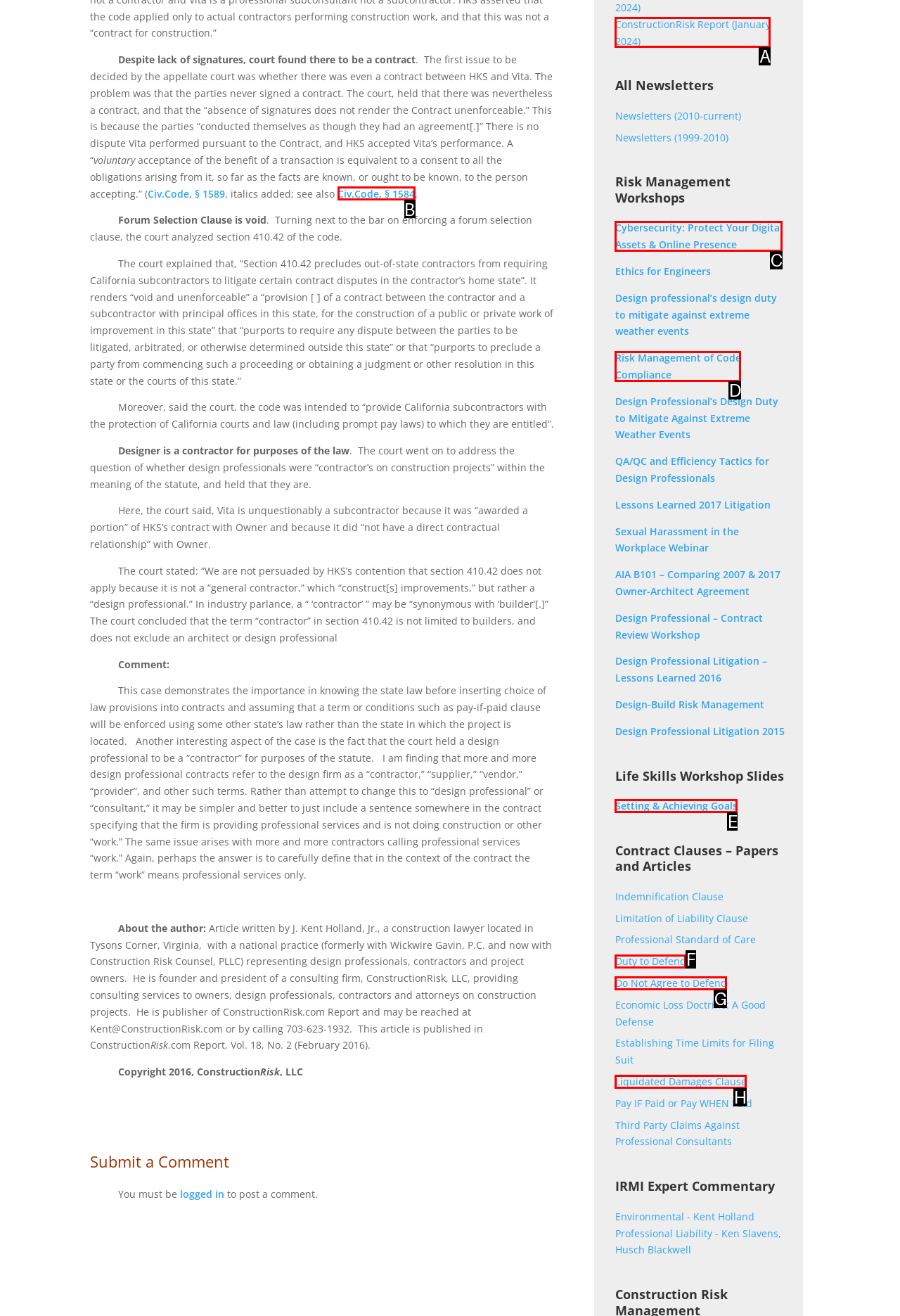Based on the task: Click the 'Home' link, which UI element should be clicked? Answer with the letter that corresponds to the correct option from the choices given.

None